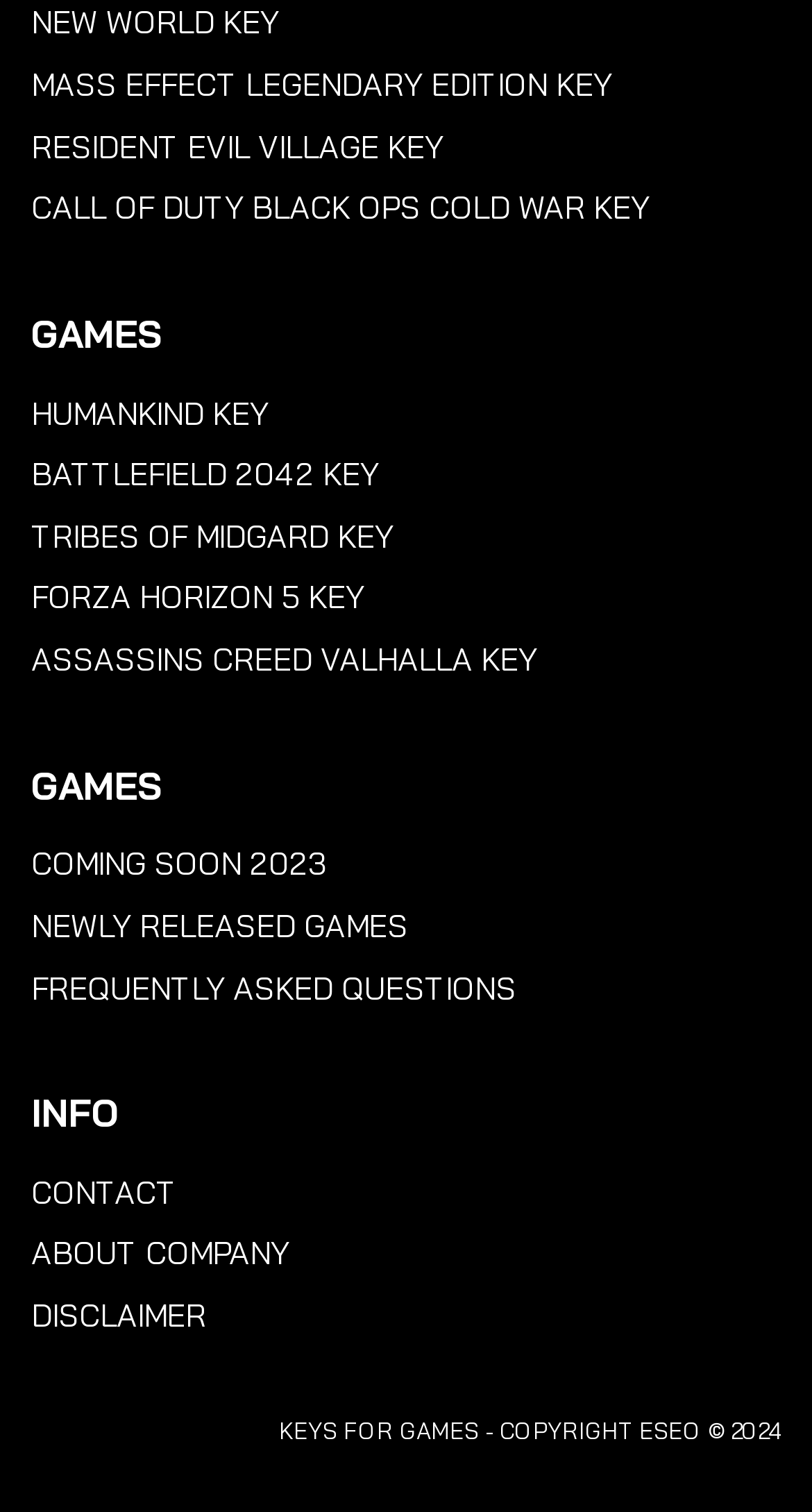How many game keys are listed?
Give a detailed explanation using the information visible in the image.

I counted the number of links with game titles, such as 'NEW WORLD KEY', 'MASS EFFECT LEGENDARY EDITION KEY', and so on, and found 12 of them.